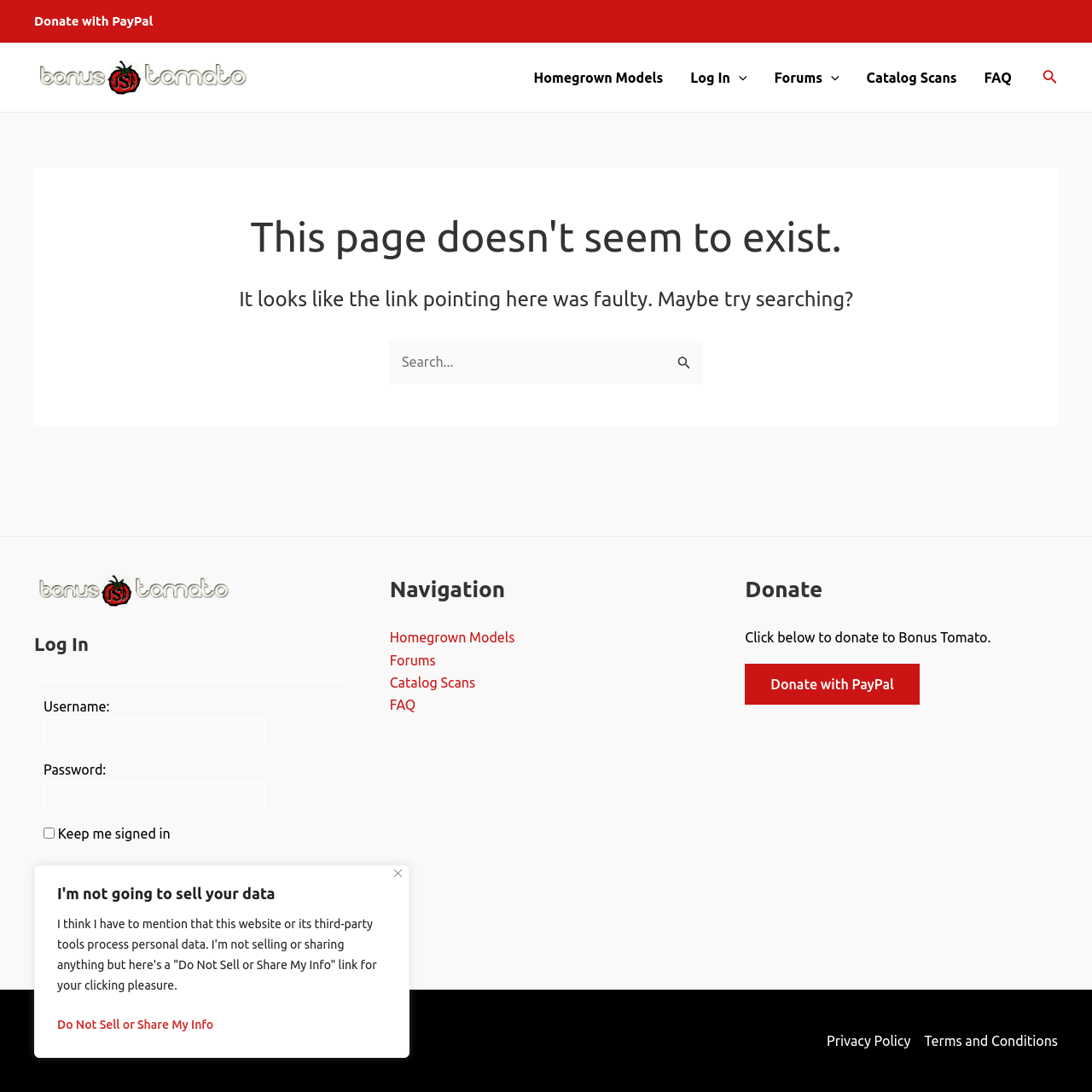Determine the bounding box coordinates of the clickable region to follow the instruction: "Donate with PayPal".

[0.682, 0.608, 0.842, 0.645]